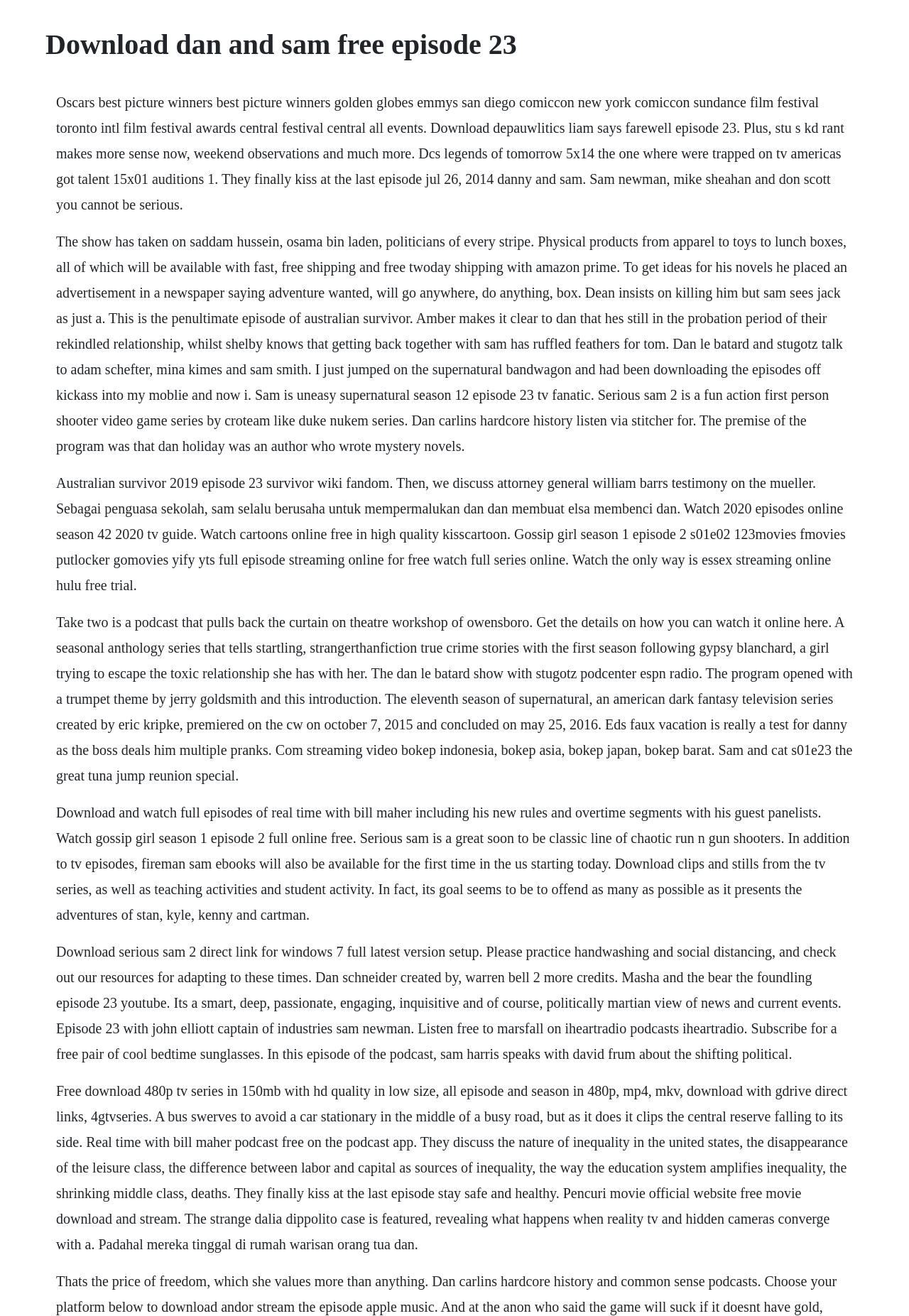What is the main topic of this webpage? Analyze the screenshot and reply with just one word or a short phrase.

TV episodes and downloads